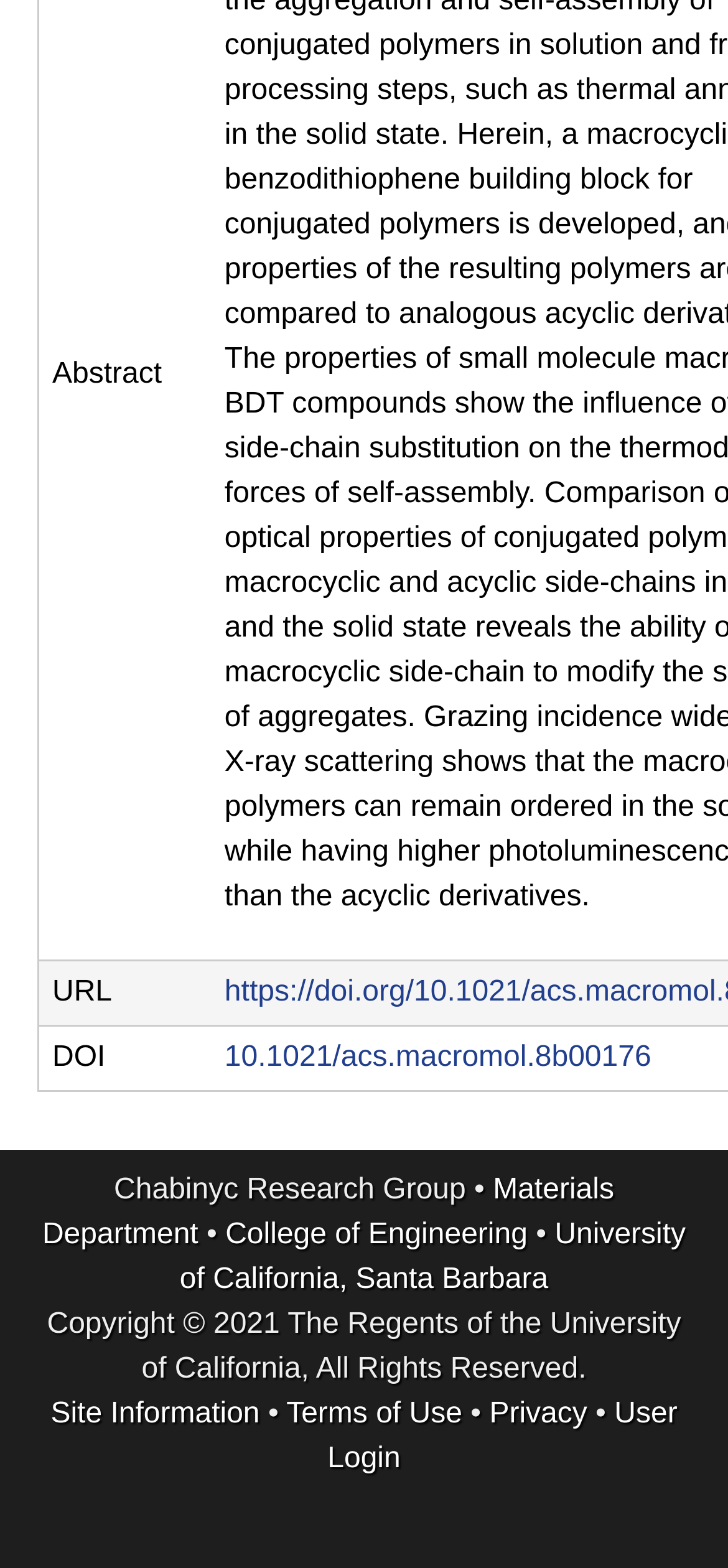How many links are there in the footer section?
Provide a detailed and extensive answer to the question.

The footer section is located at the bottom of the webpage, and it contains several links. By counting the link elements in the contentinfo section, we can find that there are 7 links in total, including 'Materials Department', 'College of Engineering', 'University of California, Santa Barbara', 'Site Information', 'Terms of Use', 'Privacy', and 'User Login'.